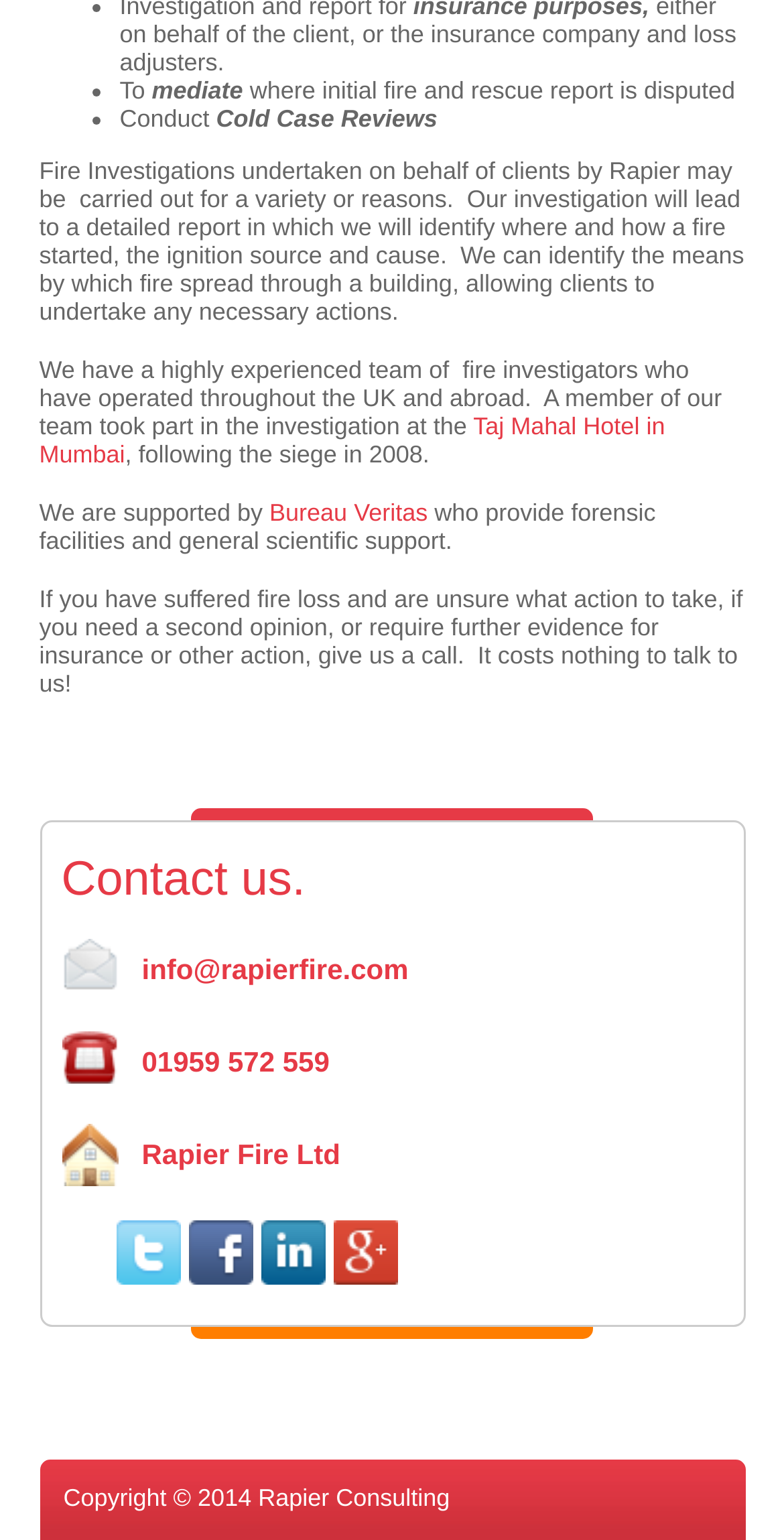Find and provide the bounding box coordinates for the UI element described with: "Taj Mahal Hotel in Mumbai".

[0.05, 0.267, 0.848, 0.304]